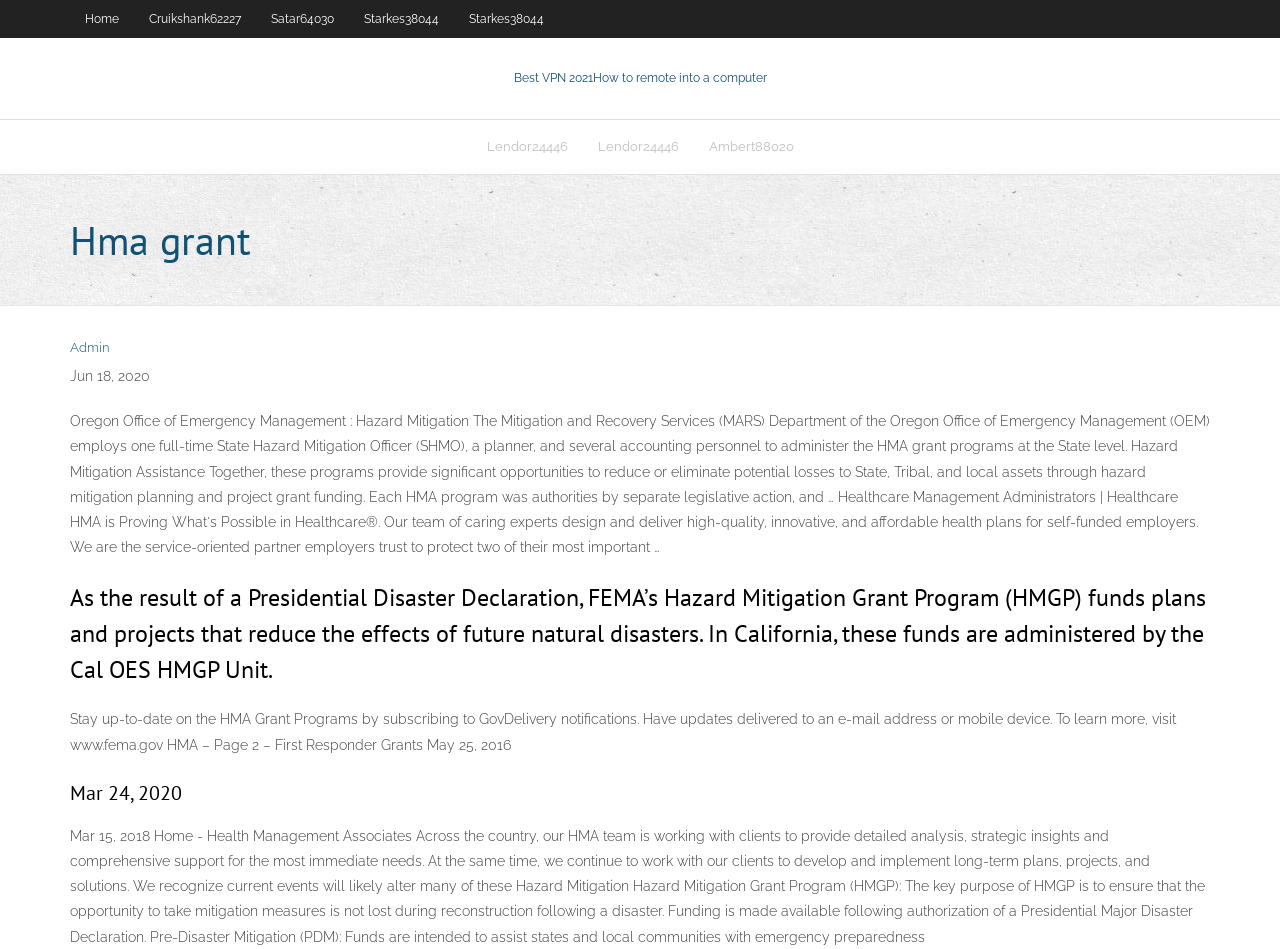Please identify the bounding box coordinates of the clickable element to fulfill the following instruction: "View Best VPN 2021". The coordinates should be four float numbers between 0 and 1, i.e., [left, top, right, bottom].

[0.401, 0.074, 0.599, 0.089]